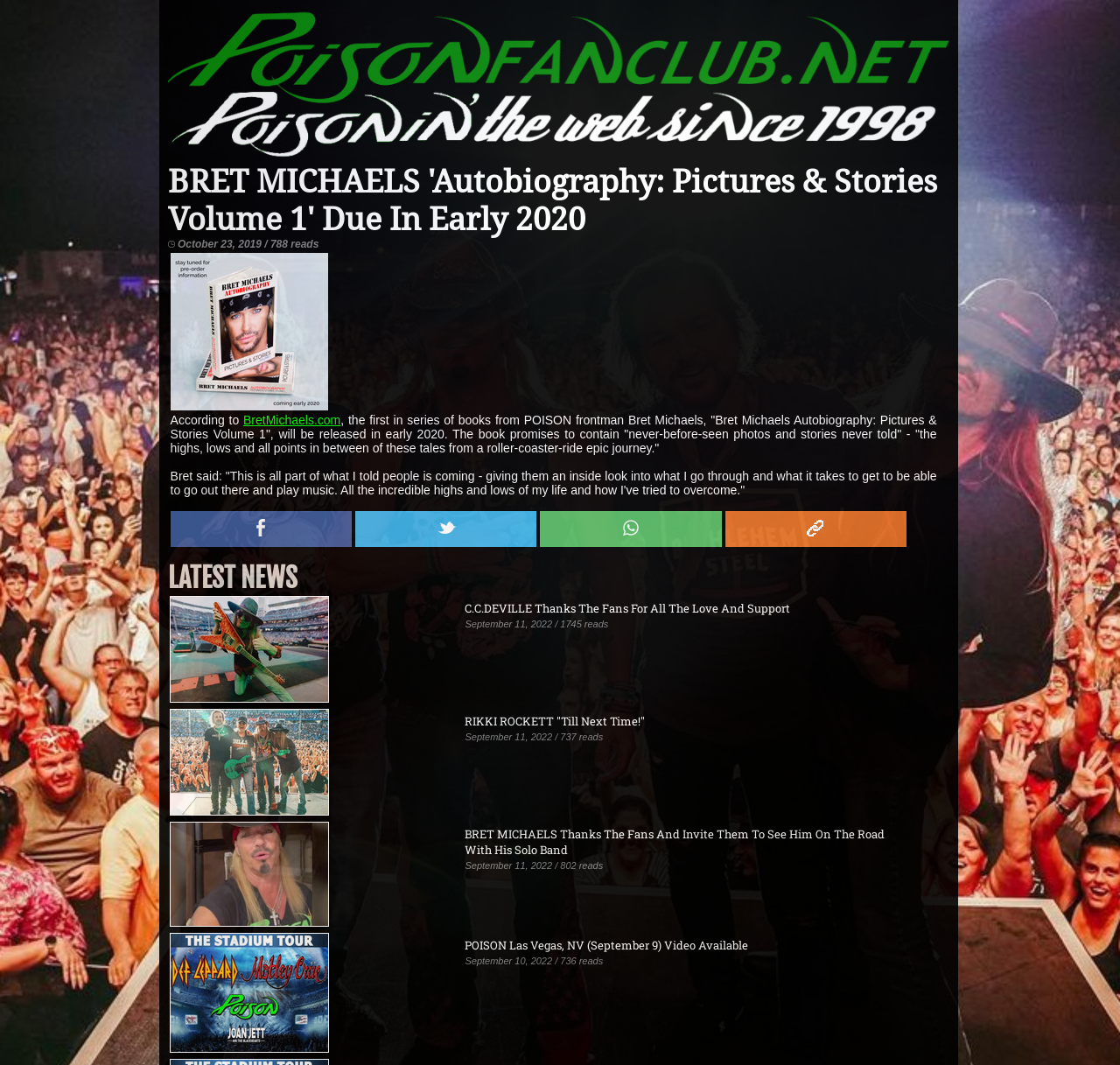Please determine the bounding box coordinates of the element's region to click in order to carry out the following instruction: "Read C.C.DEVILLE Thanks The Fans For All The Love And Support". The coordinates should be four float numbers between 0 and 1, i.e., [left, top, right, bottom].

[0.415, 0.564, 0.706, 0.579]